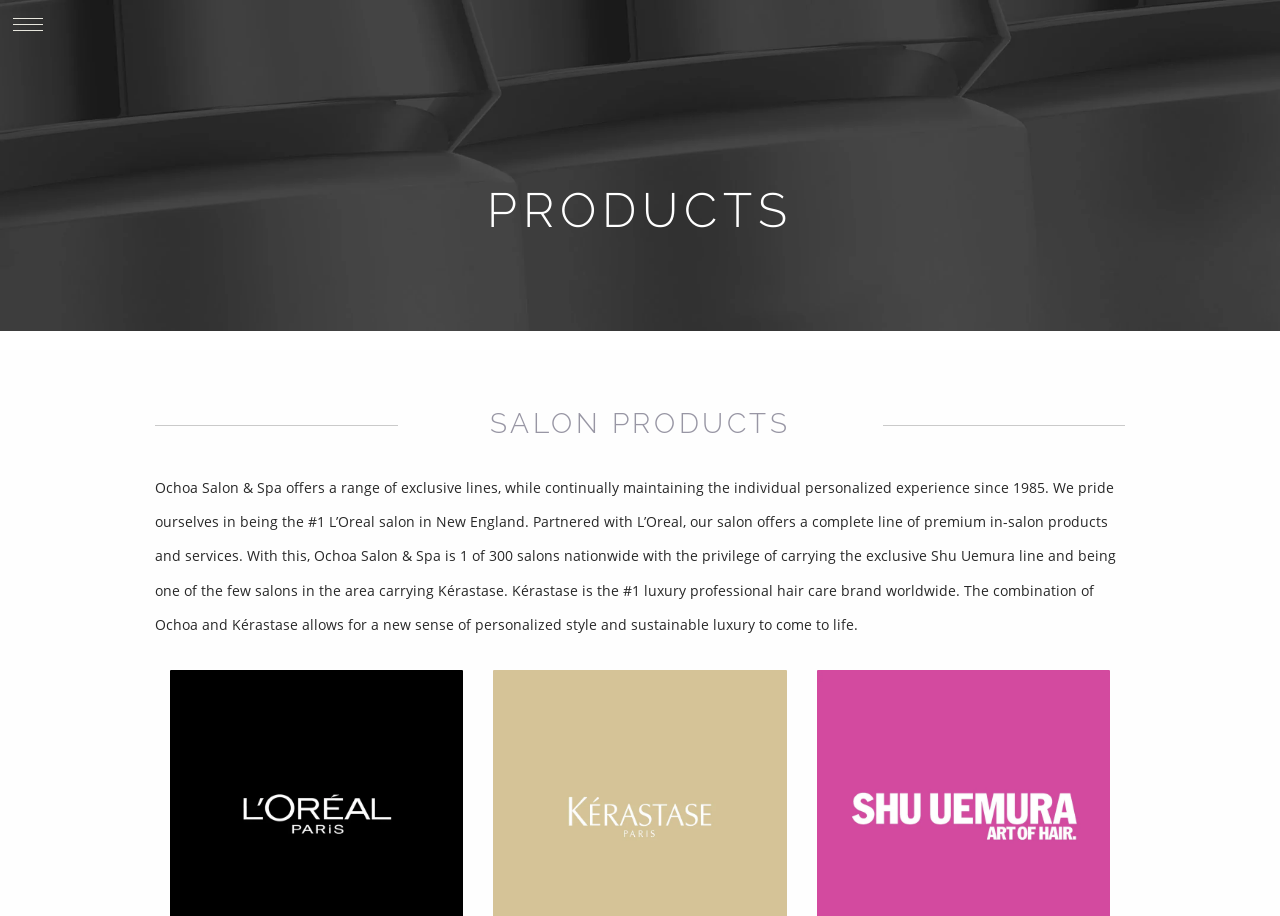Determine the bounding box coordinates for the UI element with the following description: "title="LOréal"". The coordinates should be four float numbers between 0 and 1, represented as [left, top, right, bottom].

[0.133, 0.88, 0.362, 0.9]